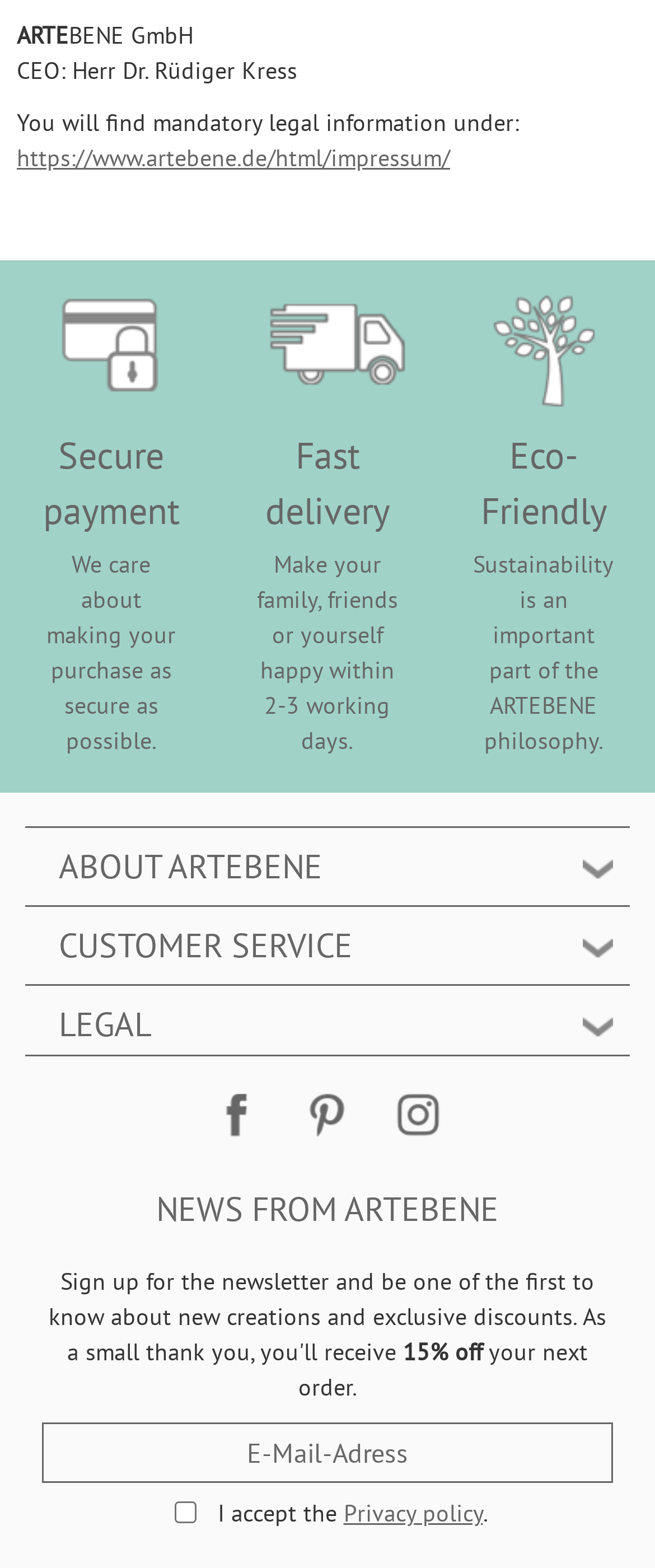Please predict the bounding box coordinates of the element's region where a click is necessary to complete the following instruction: "Enter email address in the text box". The coordinates should be represented by four float numbers between 0 and 1, i.e., [left, top, right, bottom].

[0.085, 0.91, 0.915, 0.943]